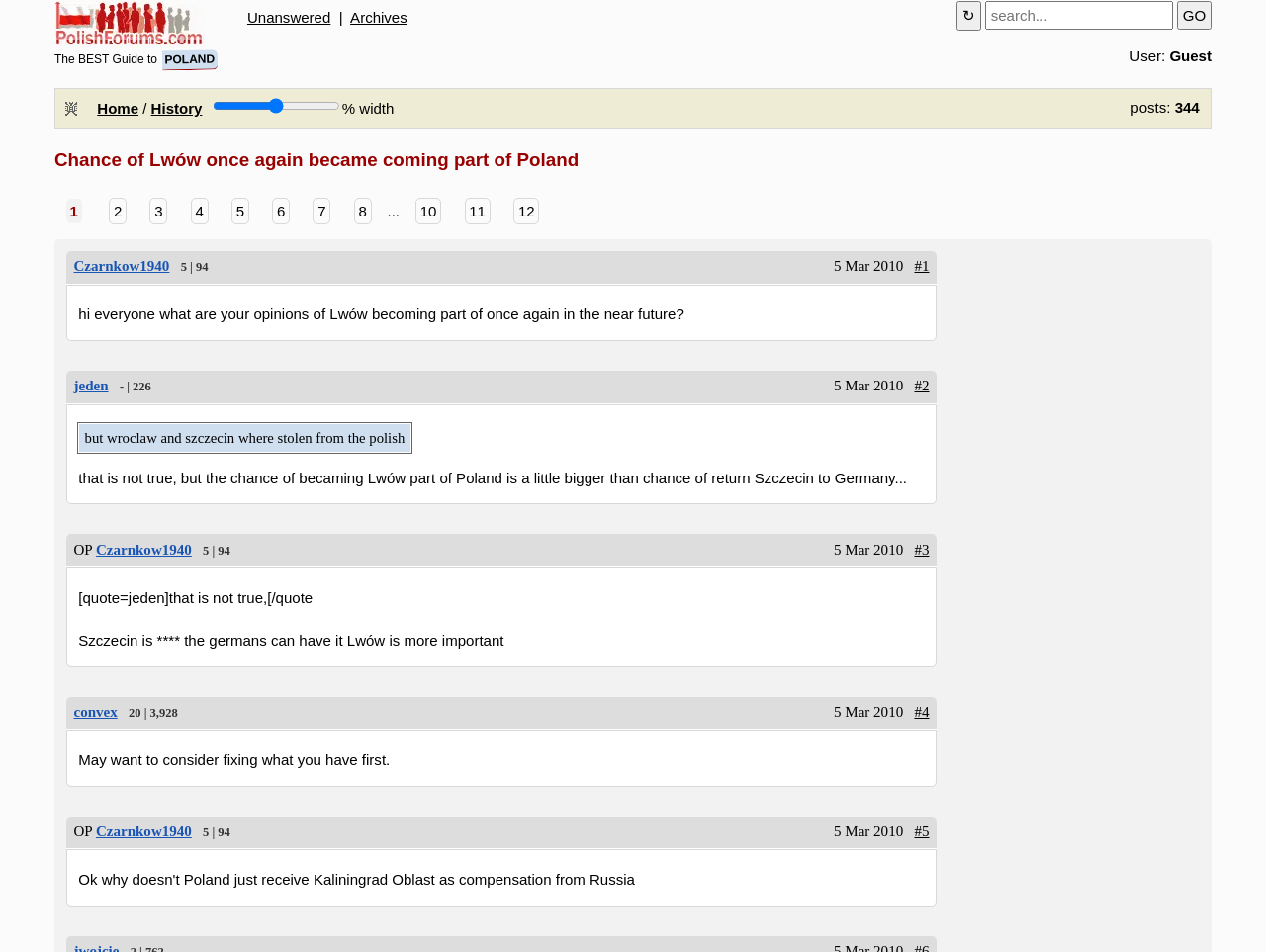Find the bounding box coordinates of the UI element according to this description: "title="Find on page" value="↻"".

[0.756, 0.001, 0.775, 0.032]